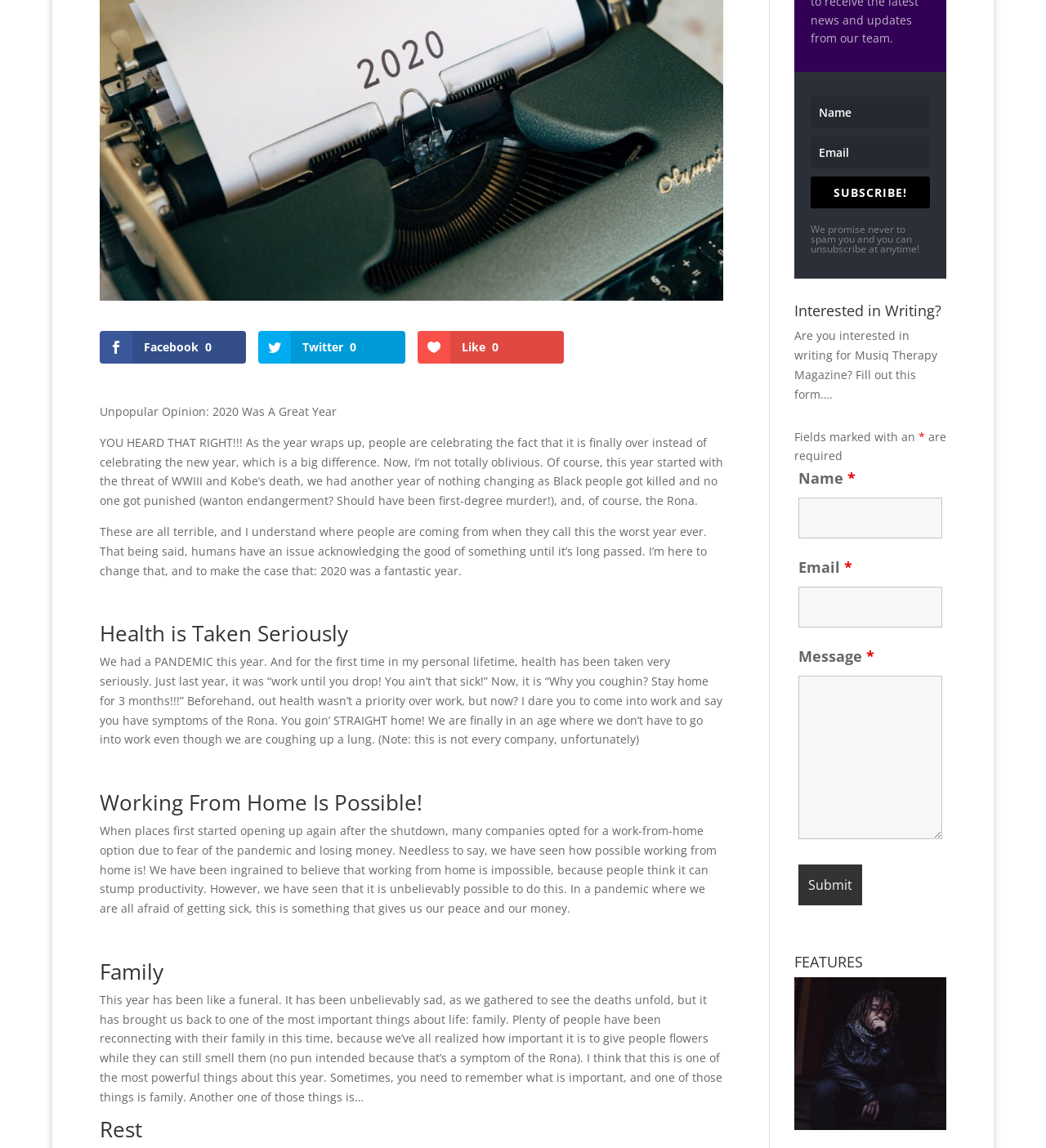From the given element description: "aria-describedby="nf-error-7" name="nf-field-7"", find the bounding box for the UI element. Provide the coordinates as four float numbers between 0 and 1, in the order [left, top, right, bottom].

[0.763, 0.588, 0.901, 0.731]